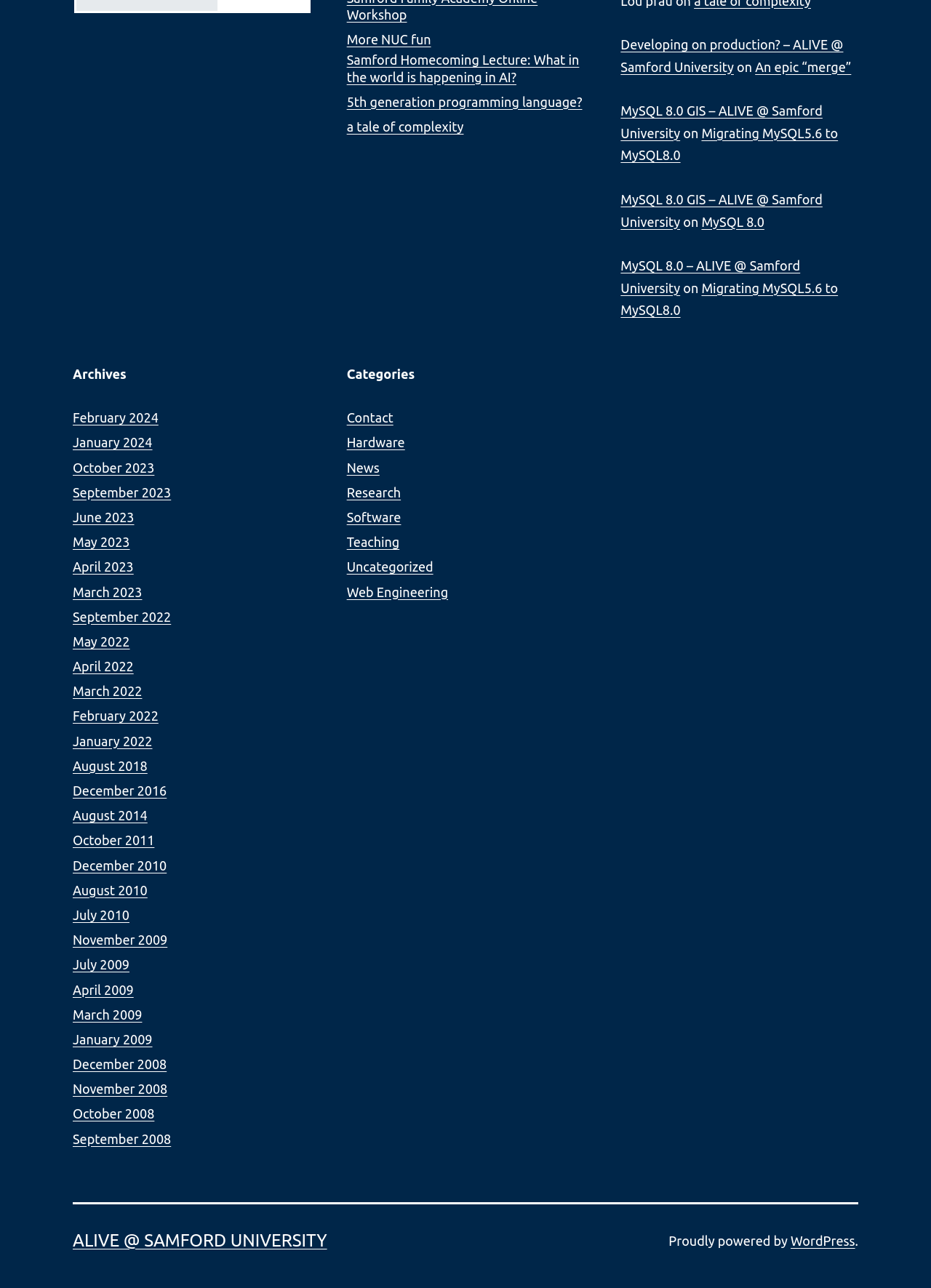Please find the bounding box coordinates in the format (top-left x, top-left y, bottom-right x, bottom-right y) for the given element description. Ensure the coordinates are floating point numbers between 0 and 1. Description: An epic “merge”

[0.811, 0.046, 0.914, 0.057]